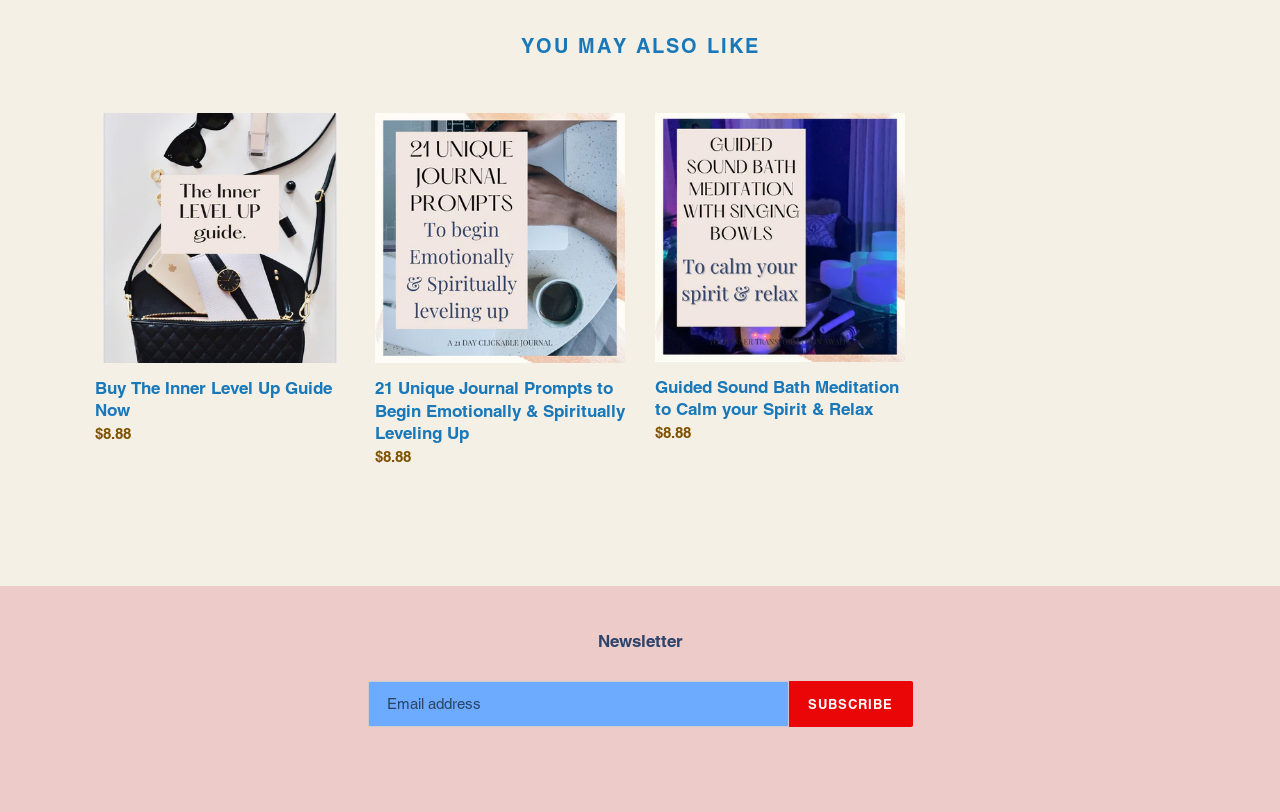What is the purpose of the textbox?
Answer the question based on the image using a single word or a brief phrase.

Email address